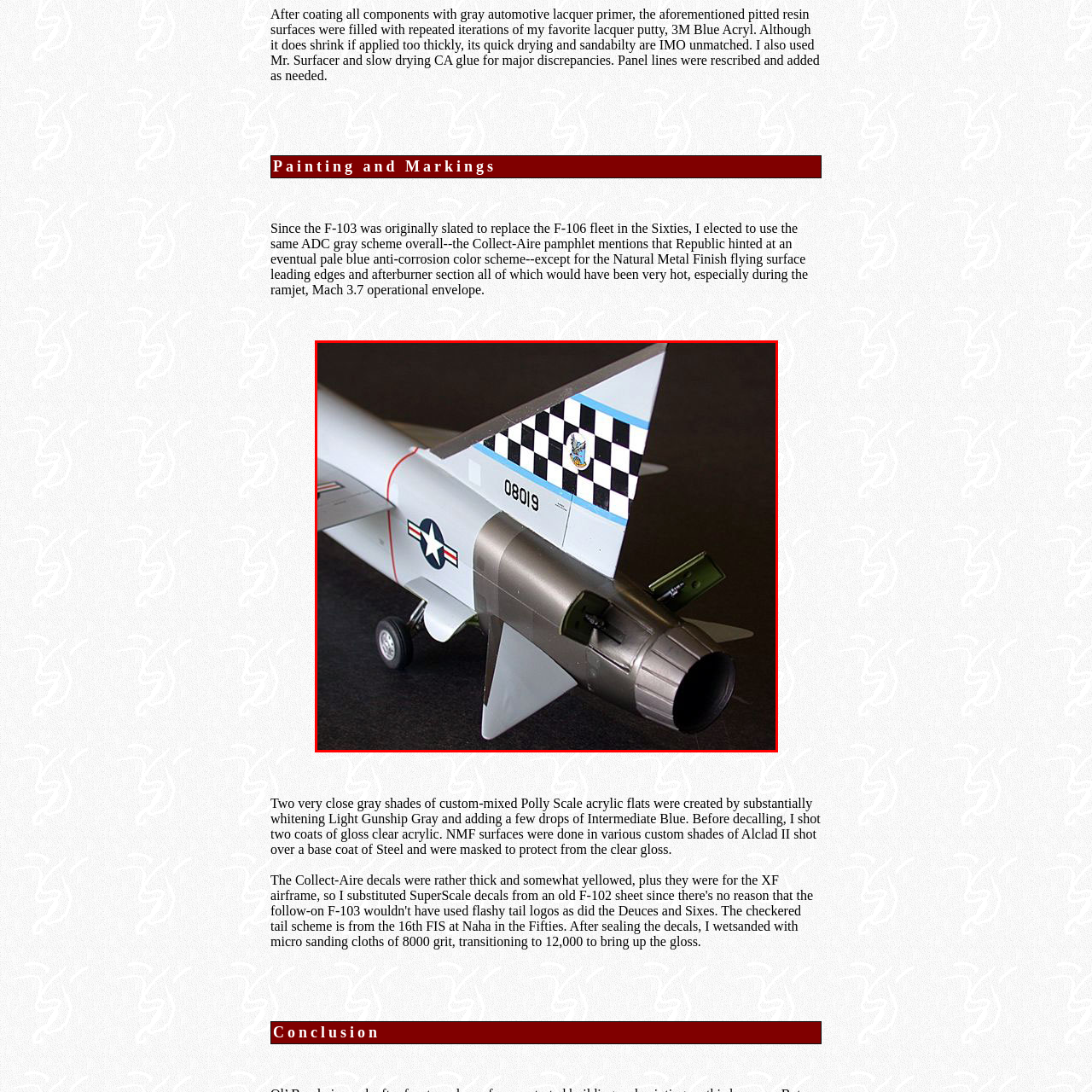What is the finish of the aircraft's surface?
Direct your attention to the highlighted area in the red bounding box of the image and provide a detailed response to the question.

The caption states that the aircraft has a sleek design with a gray automotive lacquer finish, which indicates the type of finish on the aircraft's surface.